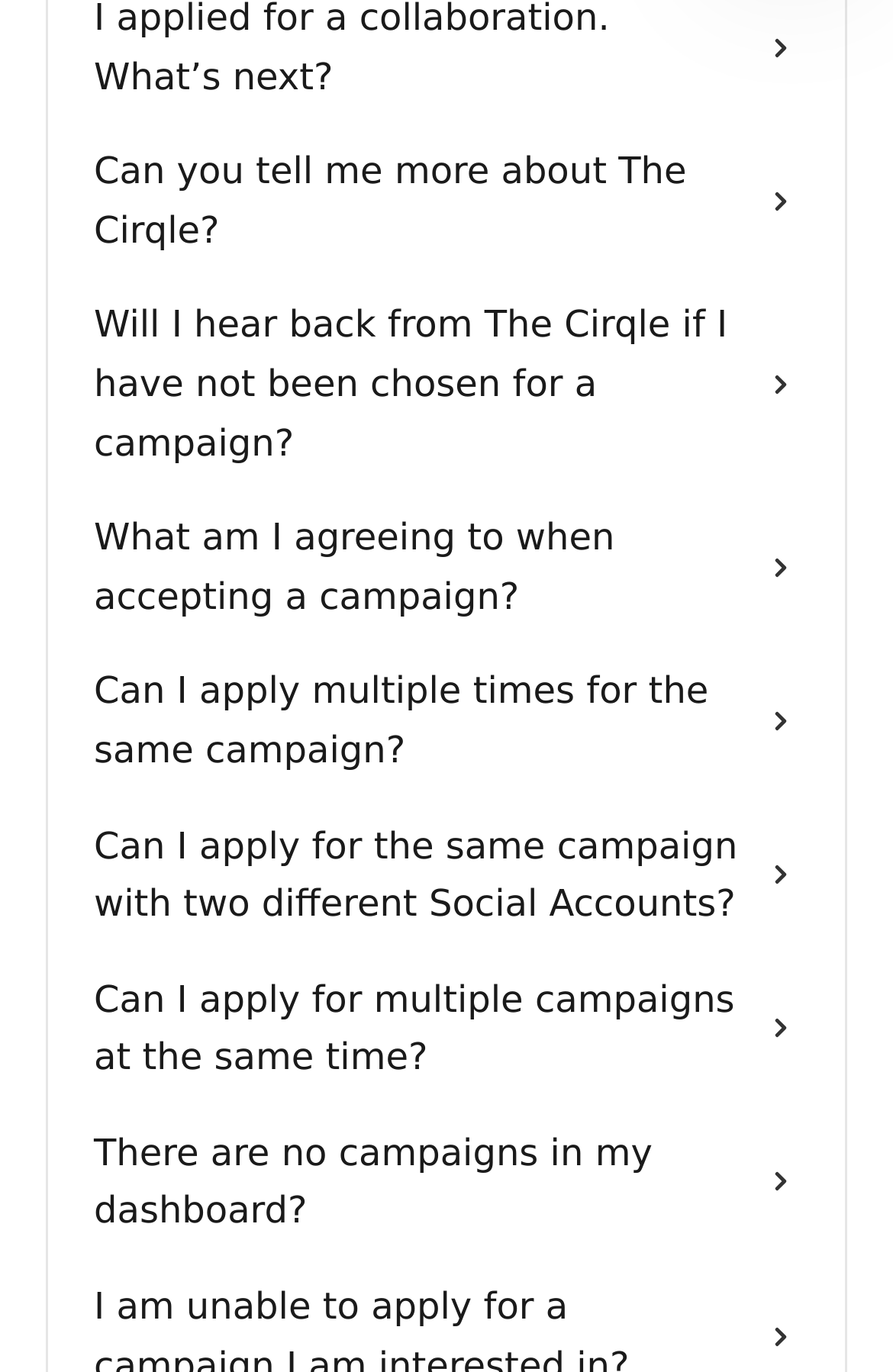What is the topic of the links on this webpage?
Please provide a single word or phrase as your answer based on the image.

The Cirqle